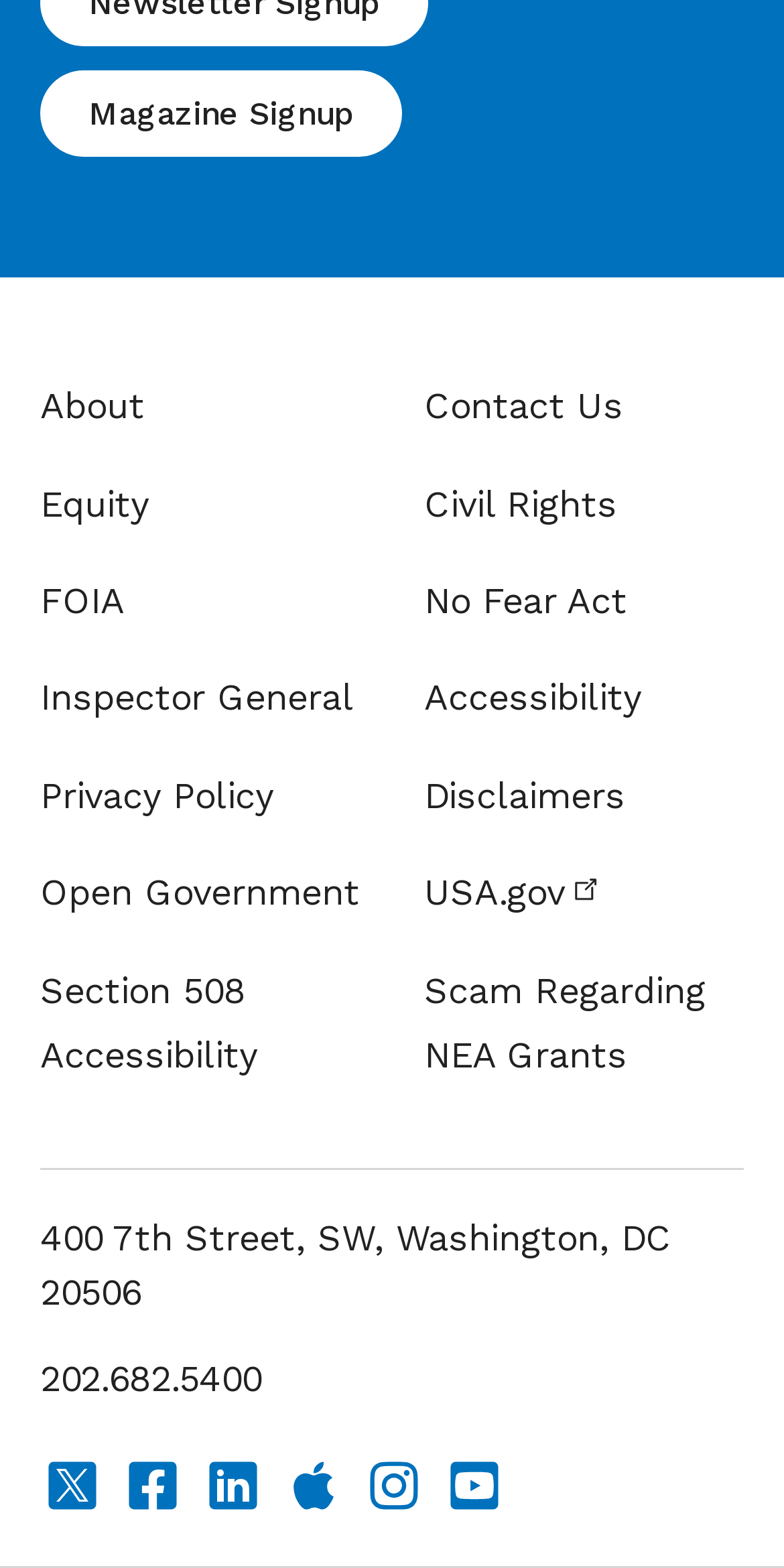What is the phone number of the organization?
Examine the image and give a concise answer in one word or a short phrase.

202.682.5400